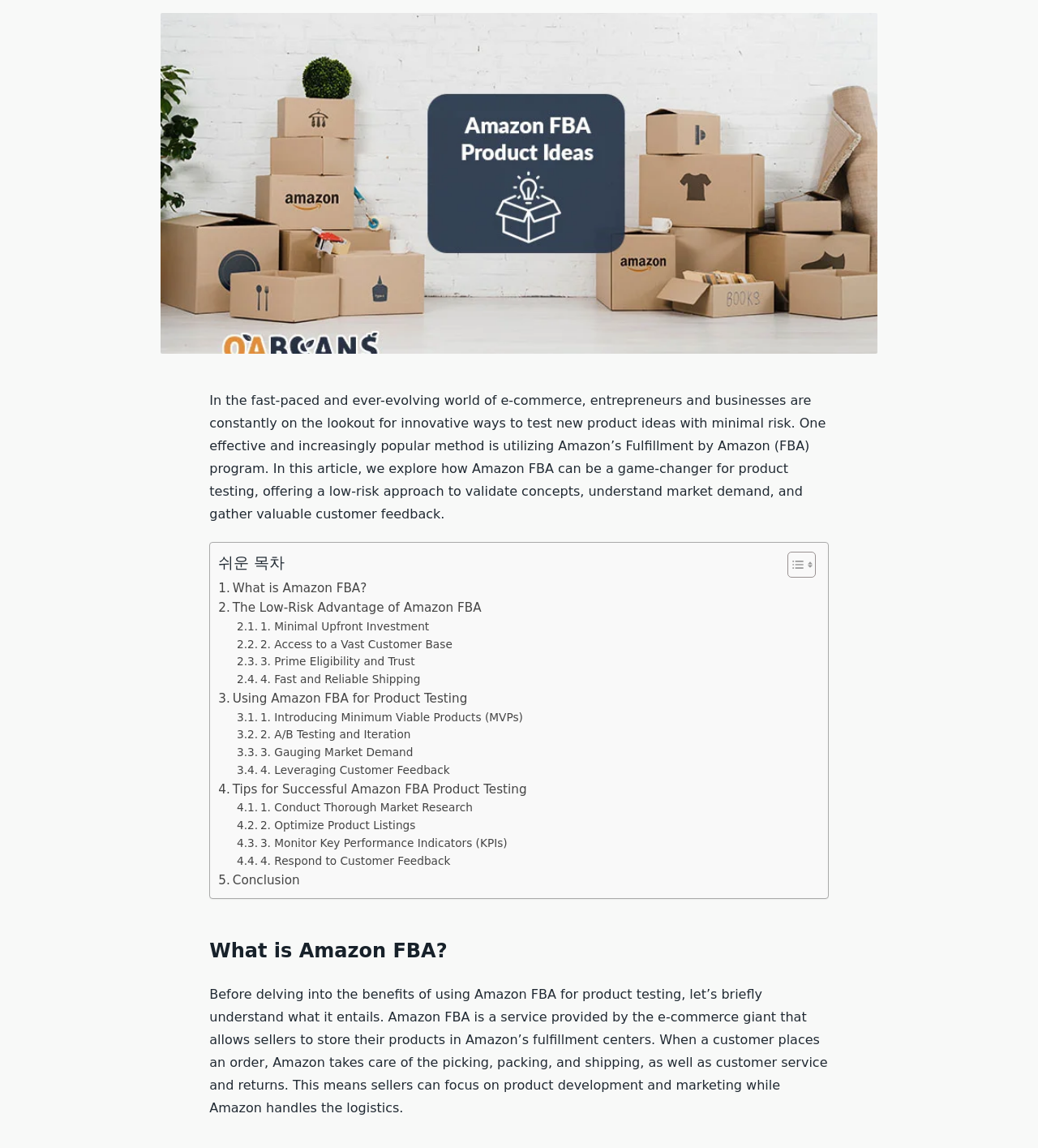Based on the provided description, "Conclusion", find the bounding box of the corresponding UI element in the screenshot.

[0.21, 0.758, 0.289, 0.775]